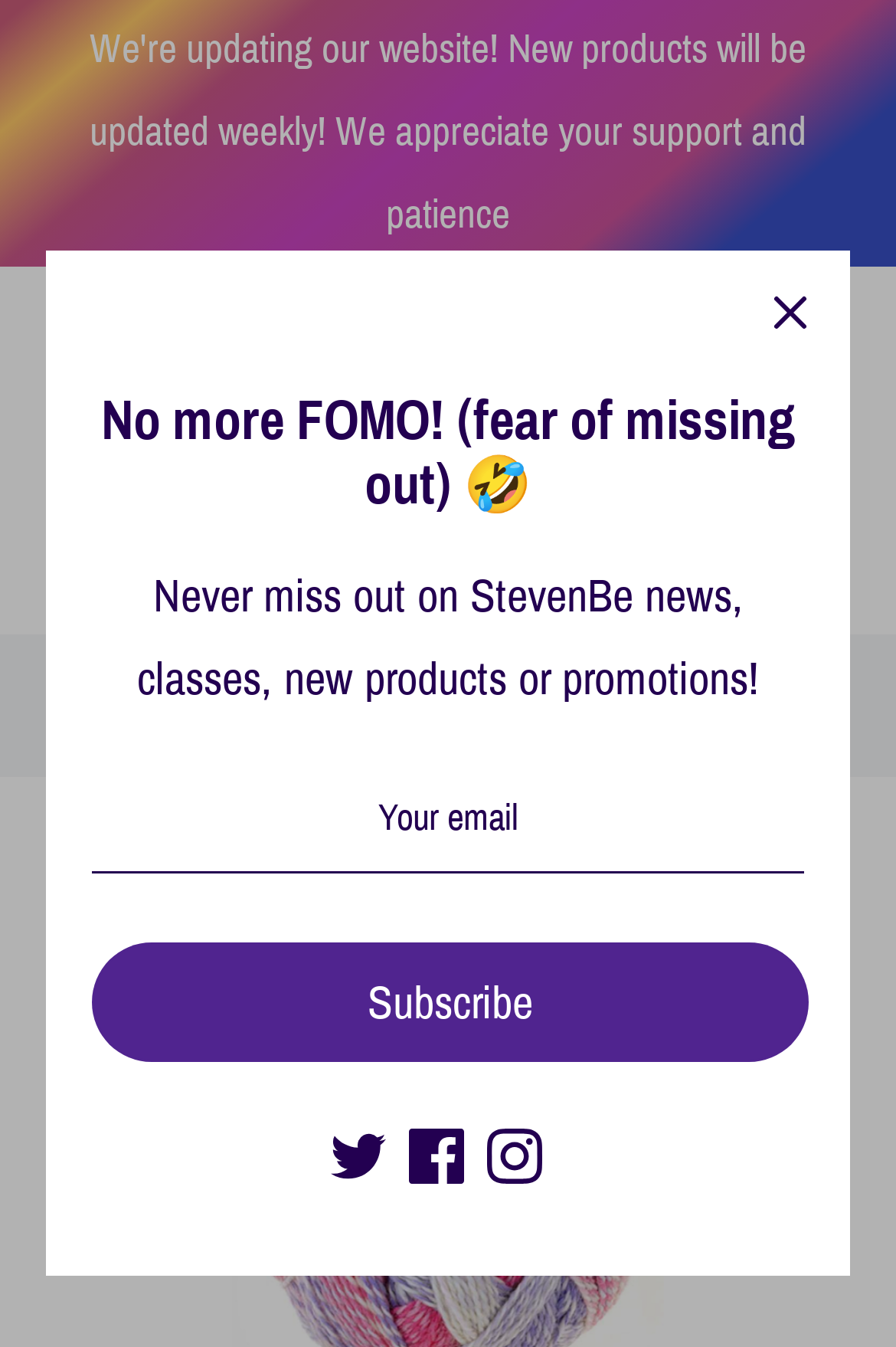Identify the bounding box of the UI element that matches this description: "Instagram".

None